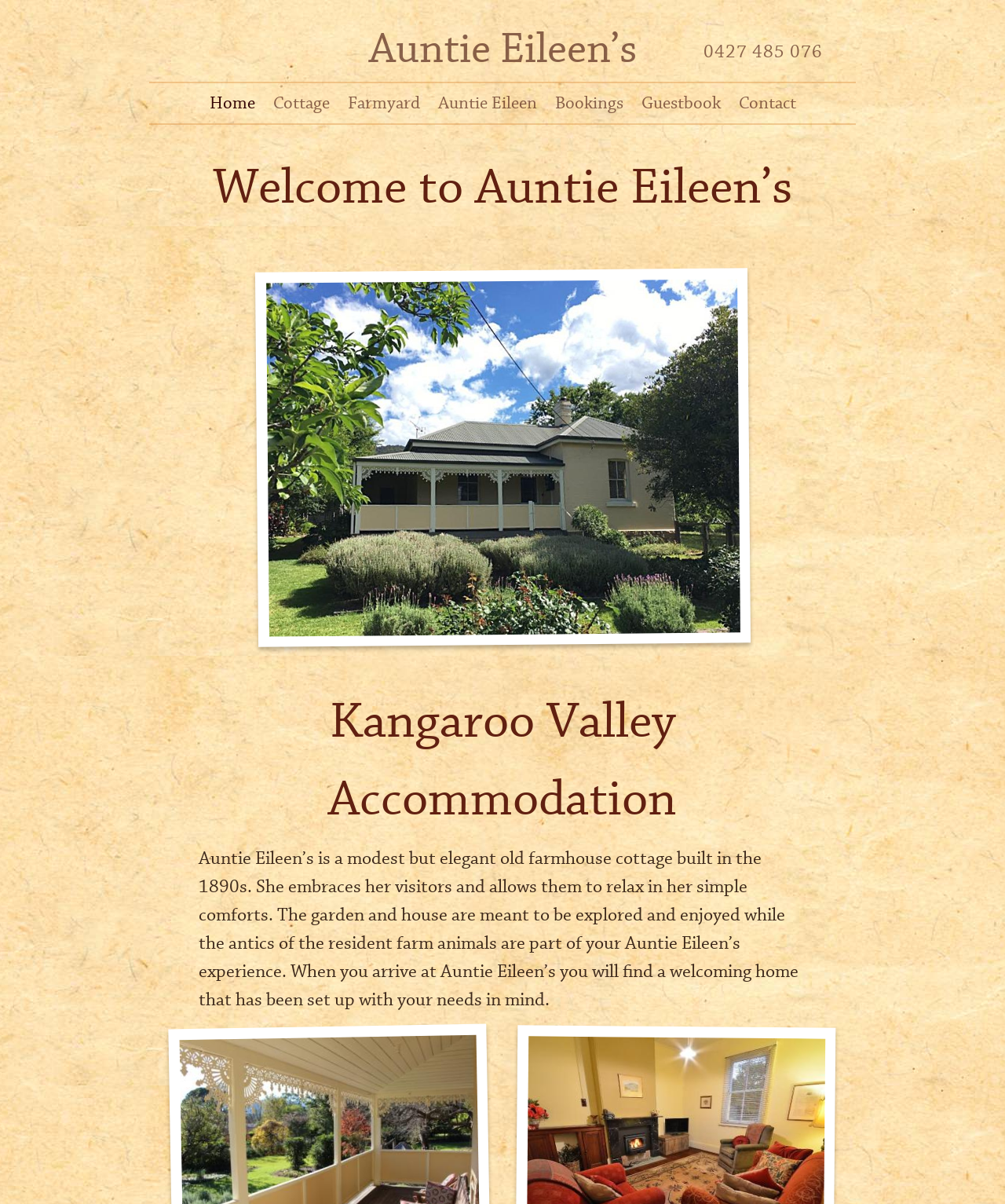What is a part of the Auntie Eileen’s experience?
Refer to the image and offer an in-depth and detailed answer to the question.

The webpage mentions that the antics of the resident farm animals are part of the Auntie Eileen’s experience, which suggests that visitors can expect to see and interact with farm animals during their stay.